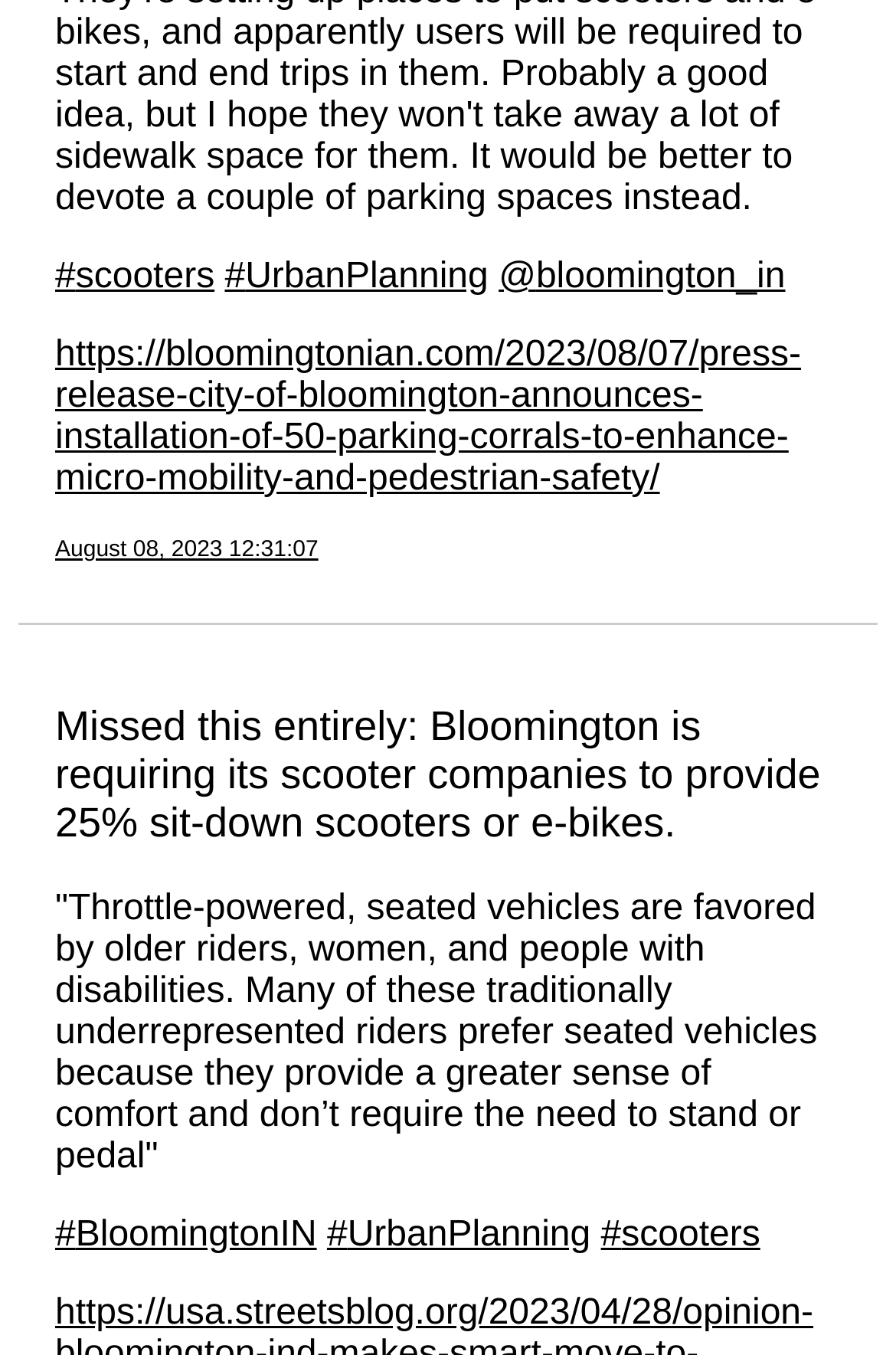What is the purpose of throttle-powered vehicles?
Answer the question based on the image using a single word or a brief phrase.

Comfort and accessibility